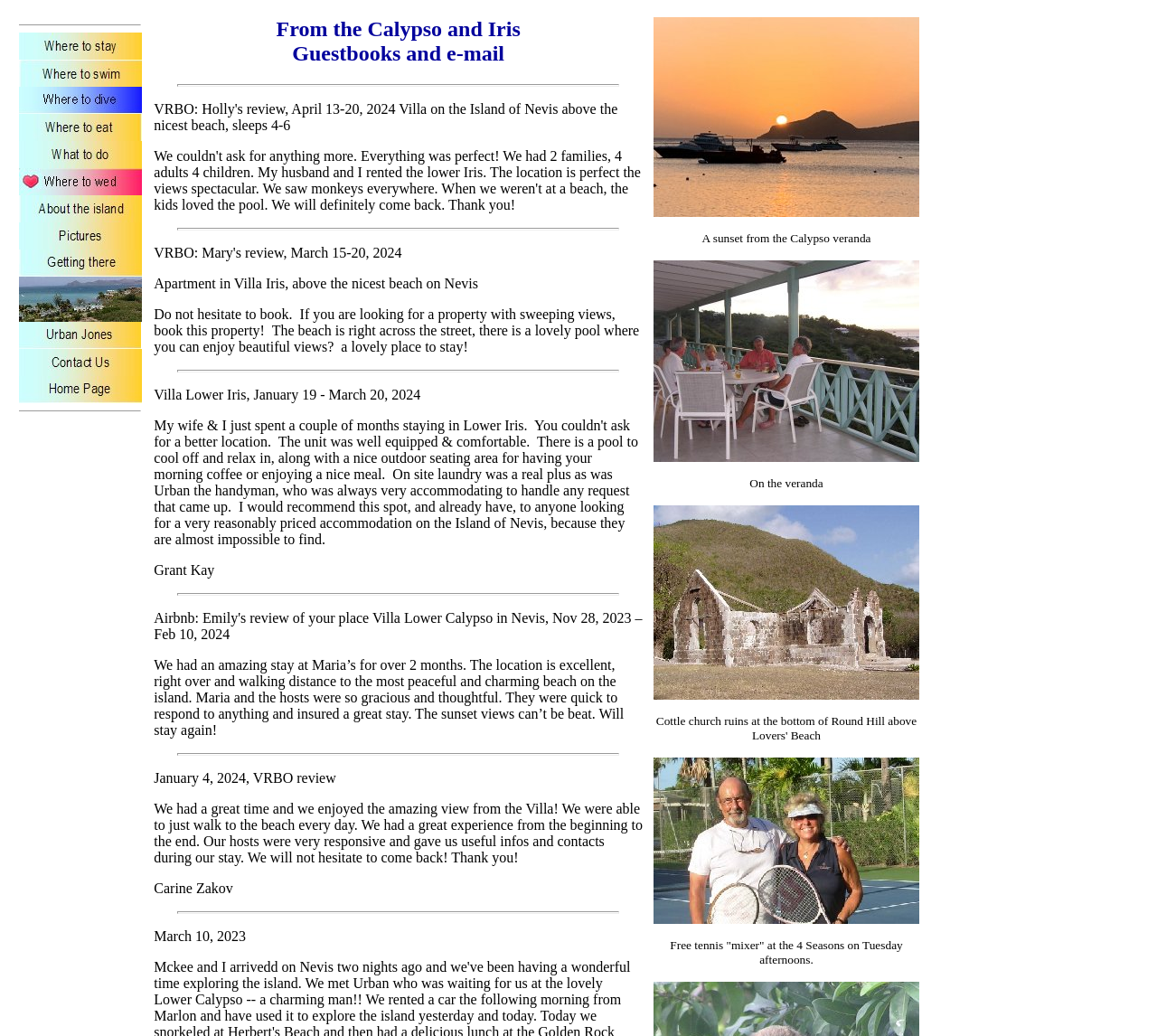Identify the bounding box coordinates for the UI element mentioned here: "alt="Contact Us"". Provide the coordinates as four float values between 0 and 1, i.e., [left, top, right, bottom].

[0.016, 0.351, 0.122, 0.366]